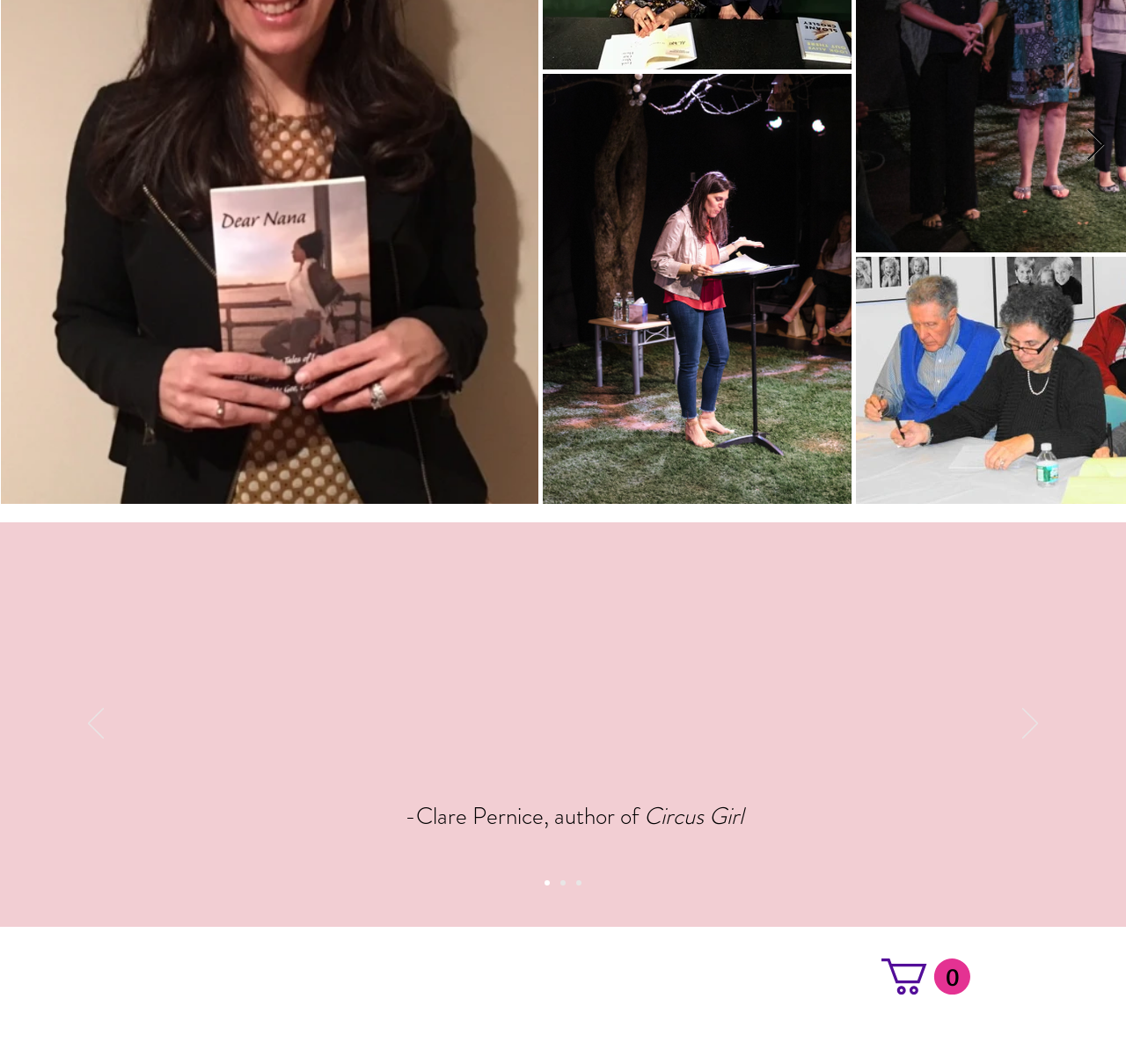Please find the bounding box coordinates of the clickable region needed to complete the following instruction: "View the shopping cart". The bounding box coordinates must consist of four float numbers between 0 and 1, i.e., [left, top, right, bottom].

[0.783, 0.901, 0.862, 0.935]